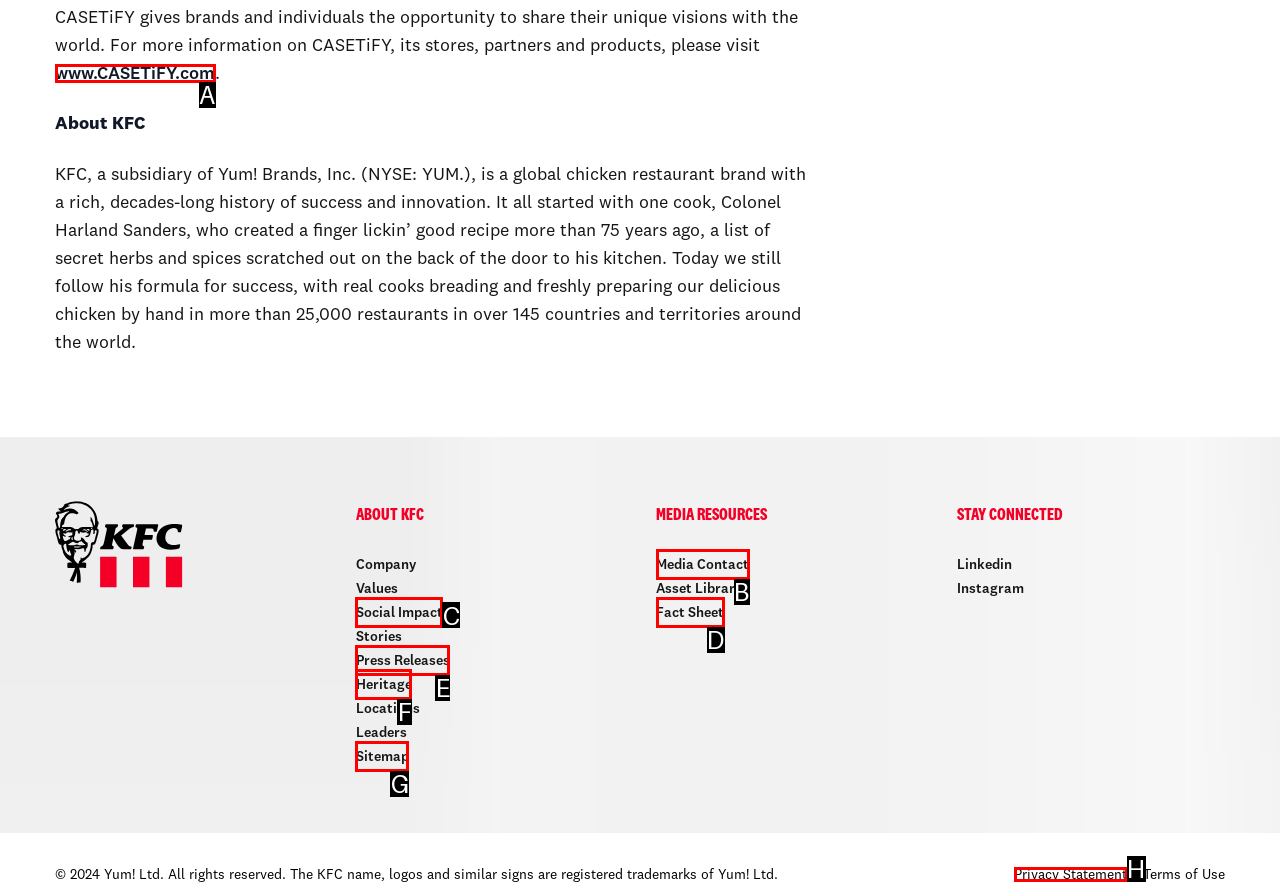Select the appropriate bounding box to fulfill the task: Read the 'Introduction: Totally Science' article Respond with the corresponding letter from the choices provided.

None